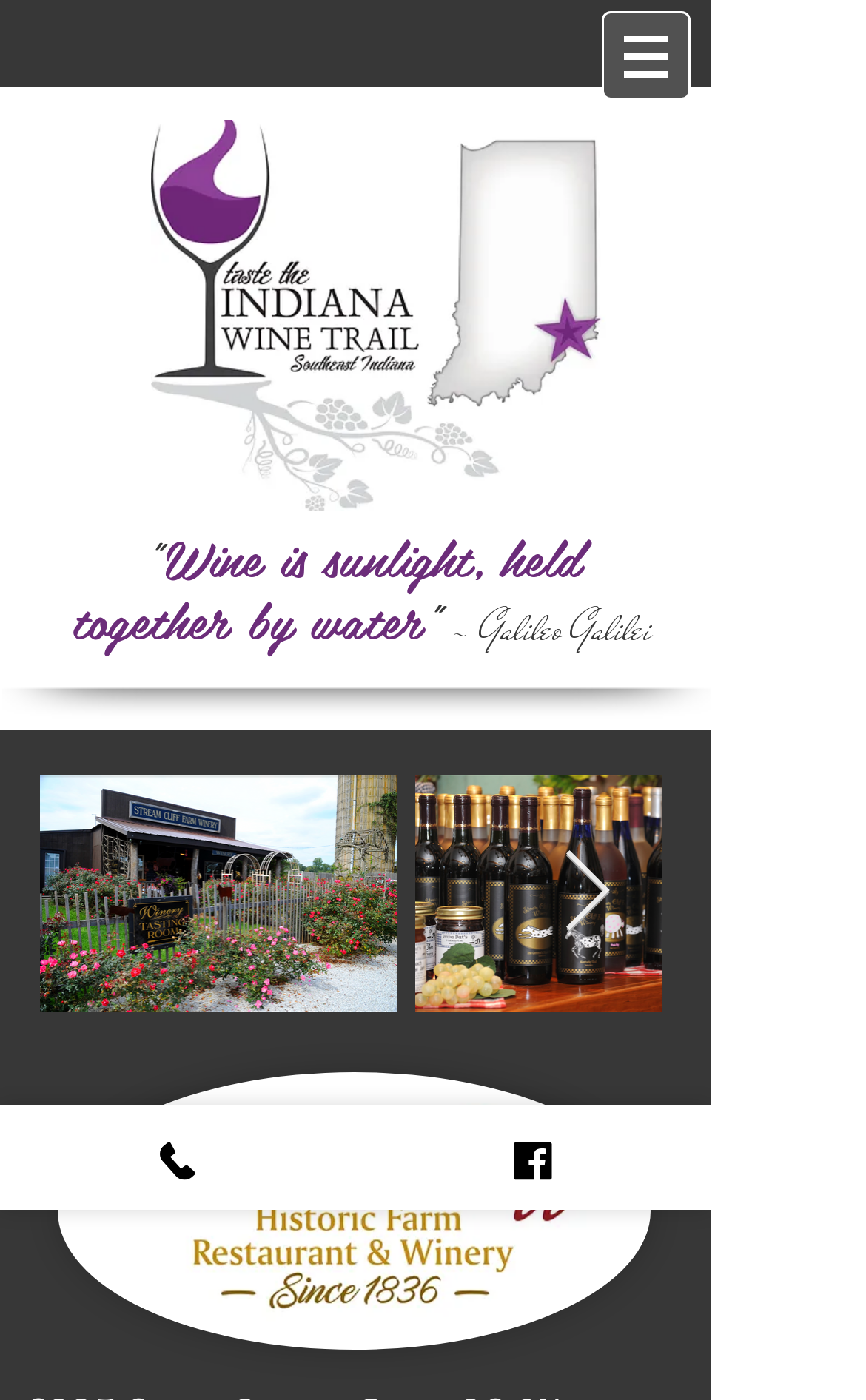Please find the bounding box for the following UI element description. Provide the coordinates in (top-left x, top-left y, bottom-right x, bottom-right y) format, with values between 0 and 1: Facebook

[0.41, 0.79, 0.821, 0.864]